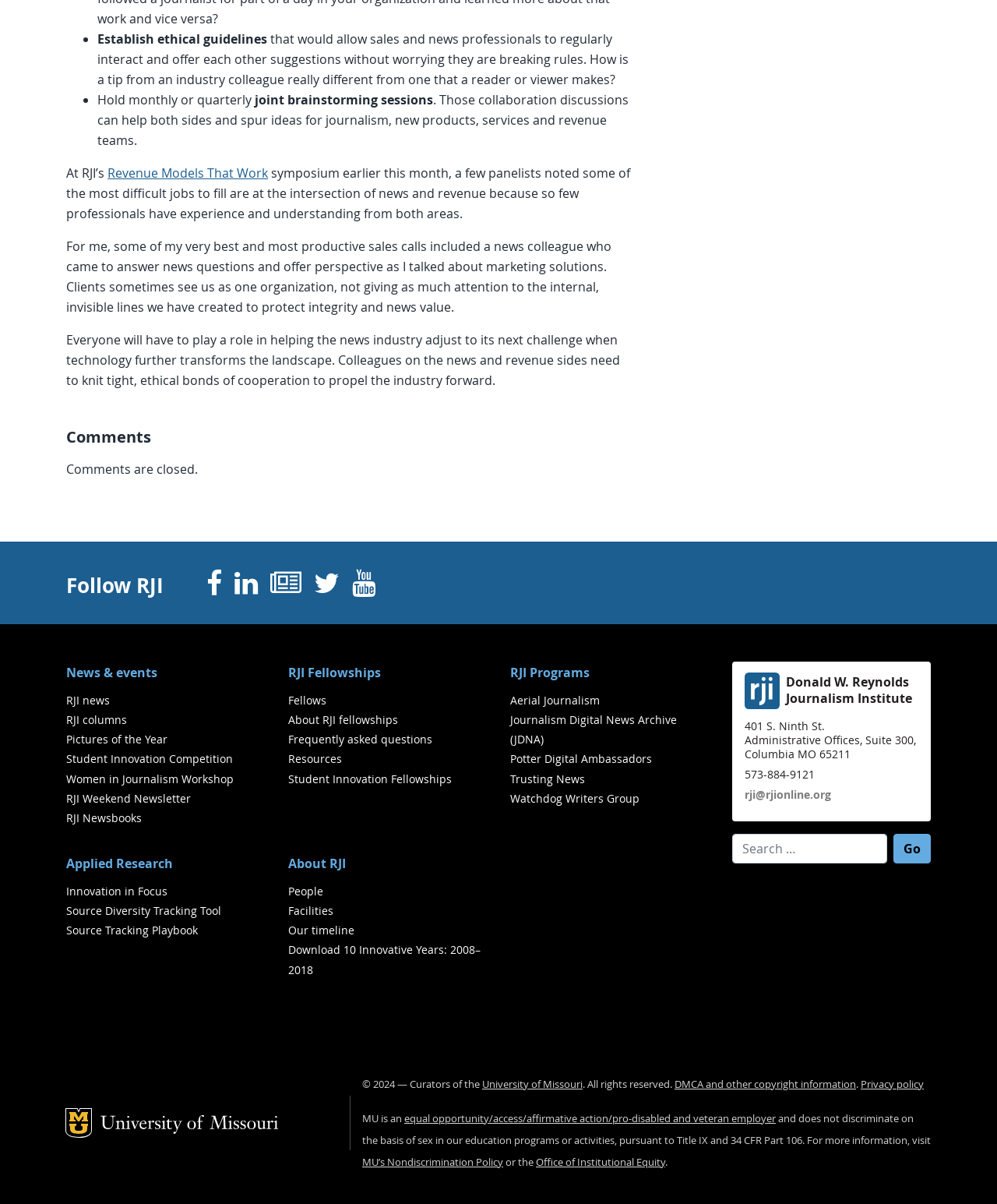What is the phone number of the institute?
Provide a detailed answer to the question, using the image to inform your response.

I found the phone number by looking at the text element with the content '573-884-9121' which is located at the bottom of the webpage, below the address.